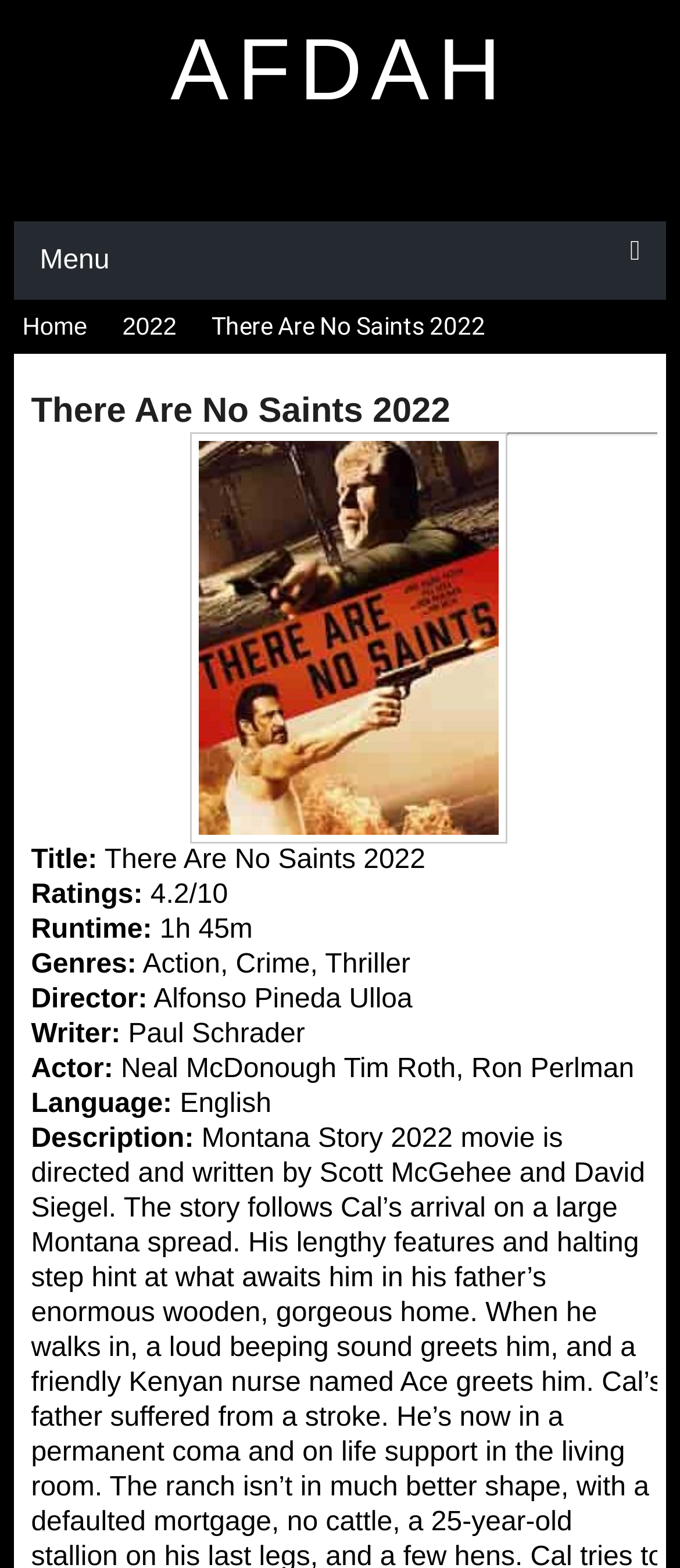Generate the text of the webpage's primary heading.

There Are No Saints 2022